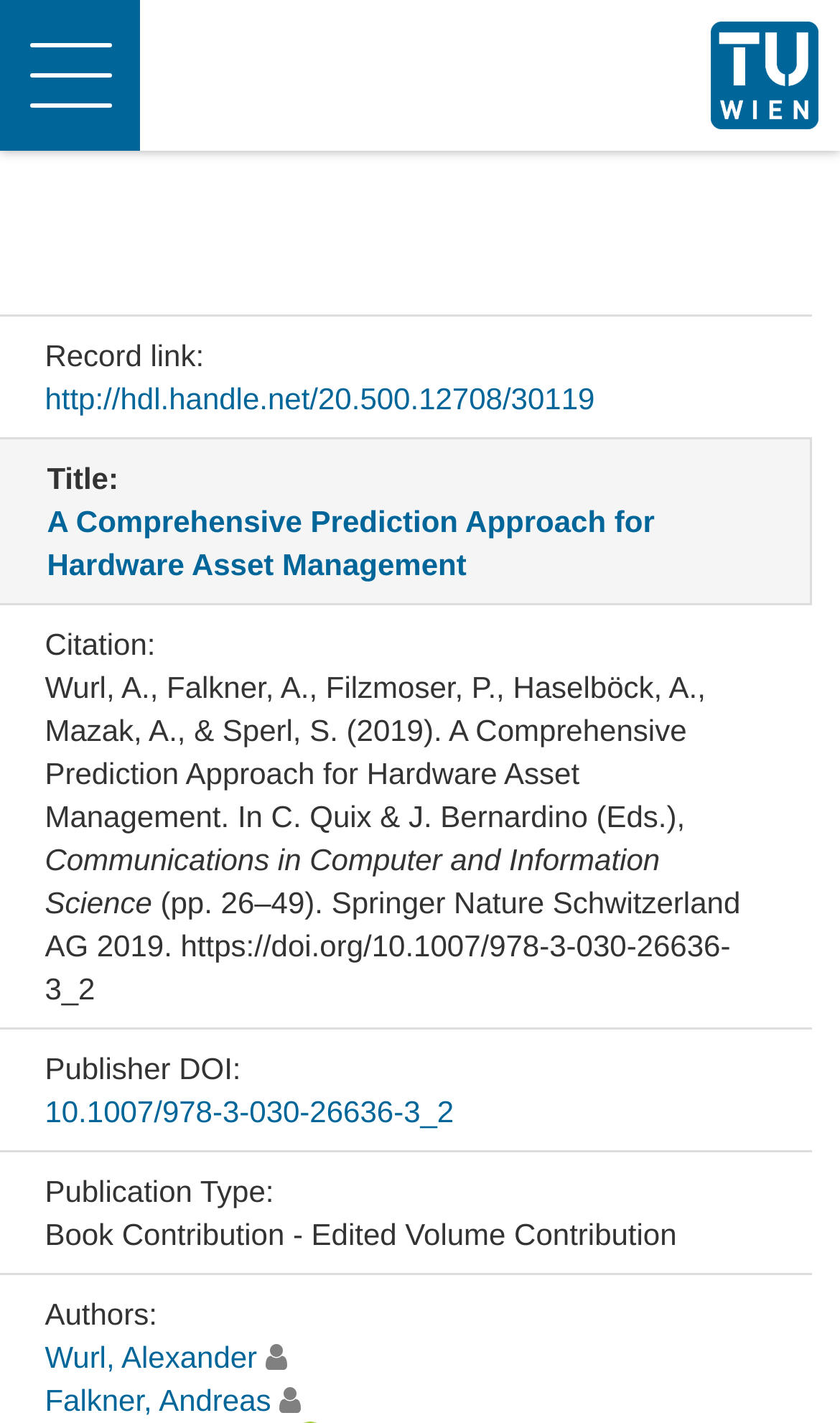Determine the bounding box coordinates for the clickable element required to fulfill the instruction: "Visit the DOI link". Provide the coordinates as four float numbers between 0 and 1, i.e., [left, top, right, bottom].

[0.053, 0.769, 0.54, 0.794]